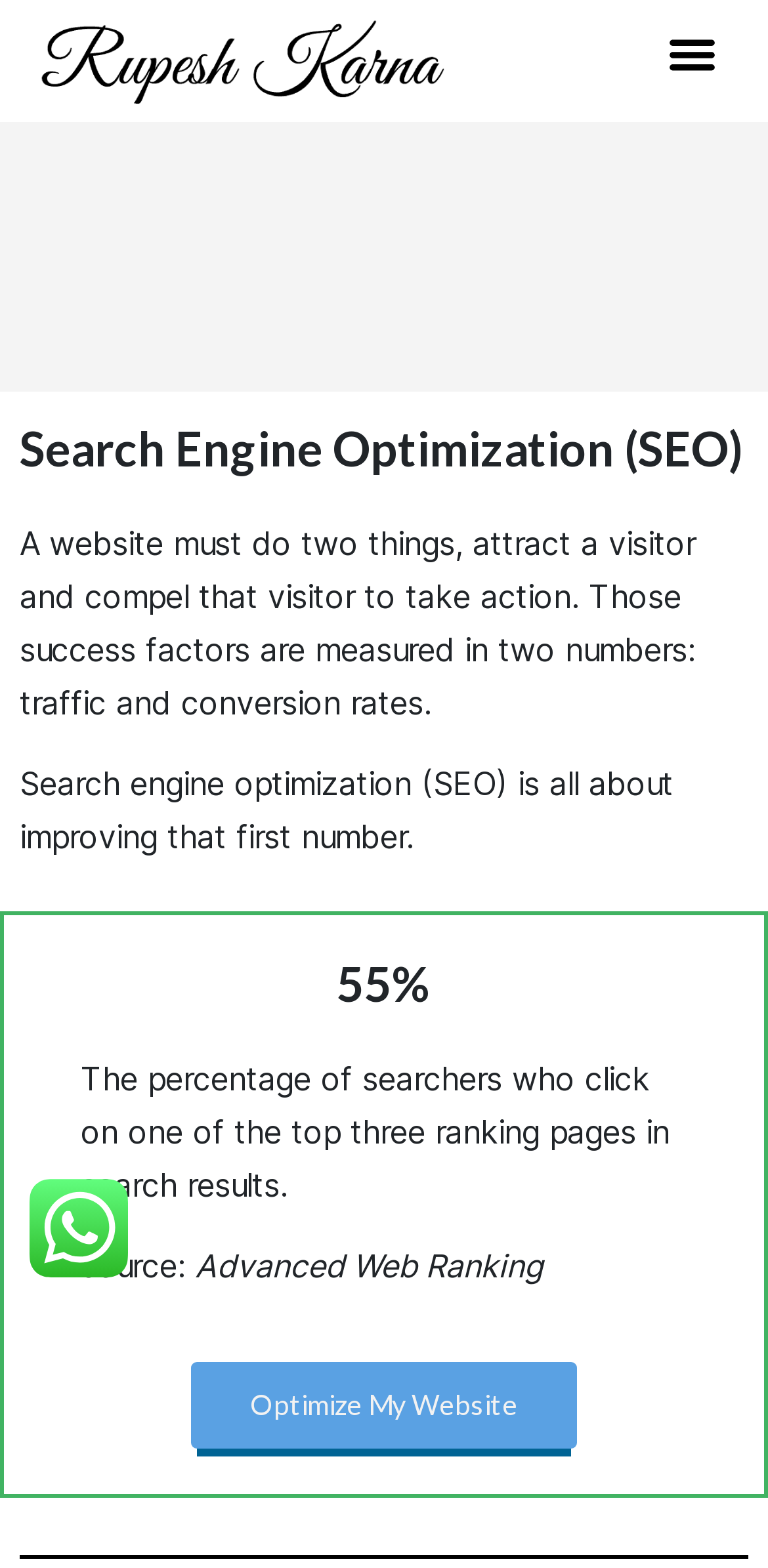Using the information in the image, give a detailed answer to the following question: What is the topic of the webpage?

The webpage has a heading 'Search Engine Optimization (SEO)' and discusses topics related to SEO, such as traffic and conversion rates, indicating that the topic of the webpage is search engine optimization.